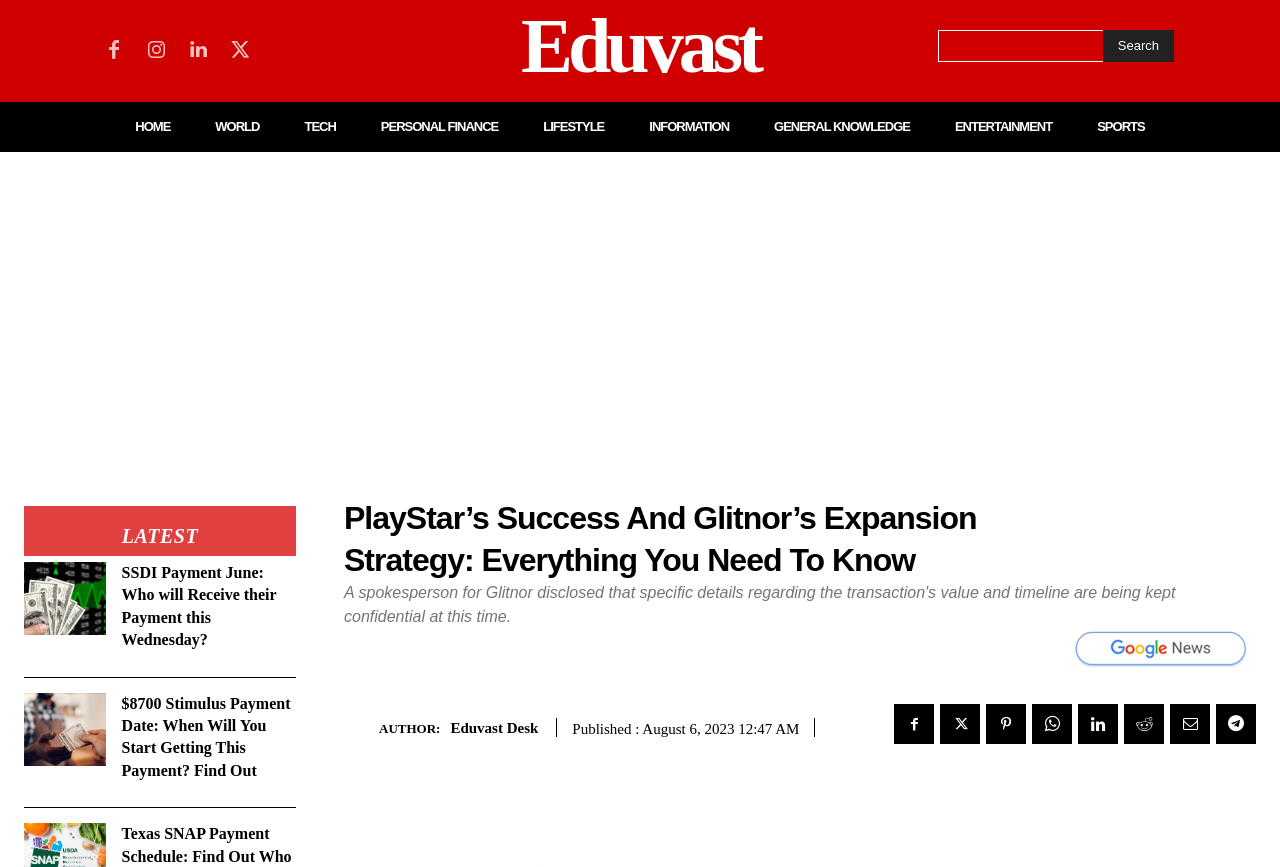Give a one-word or one-phrase response to the question: 
What is the category of the article 'SSDI Payment June: Who will Receive their Payment this Wednesday?'?

PERSONAL FINANCE